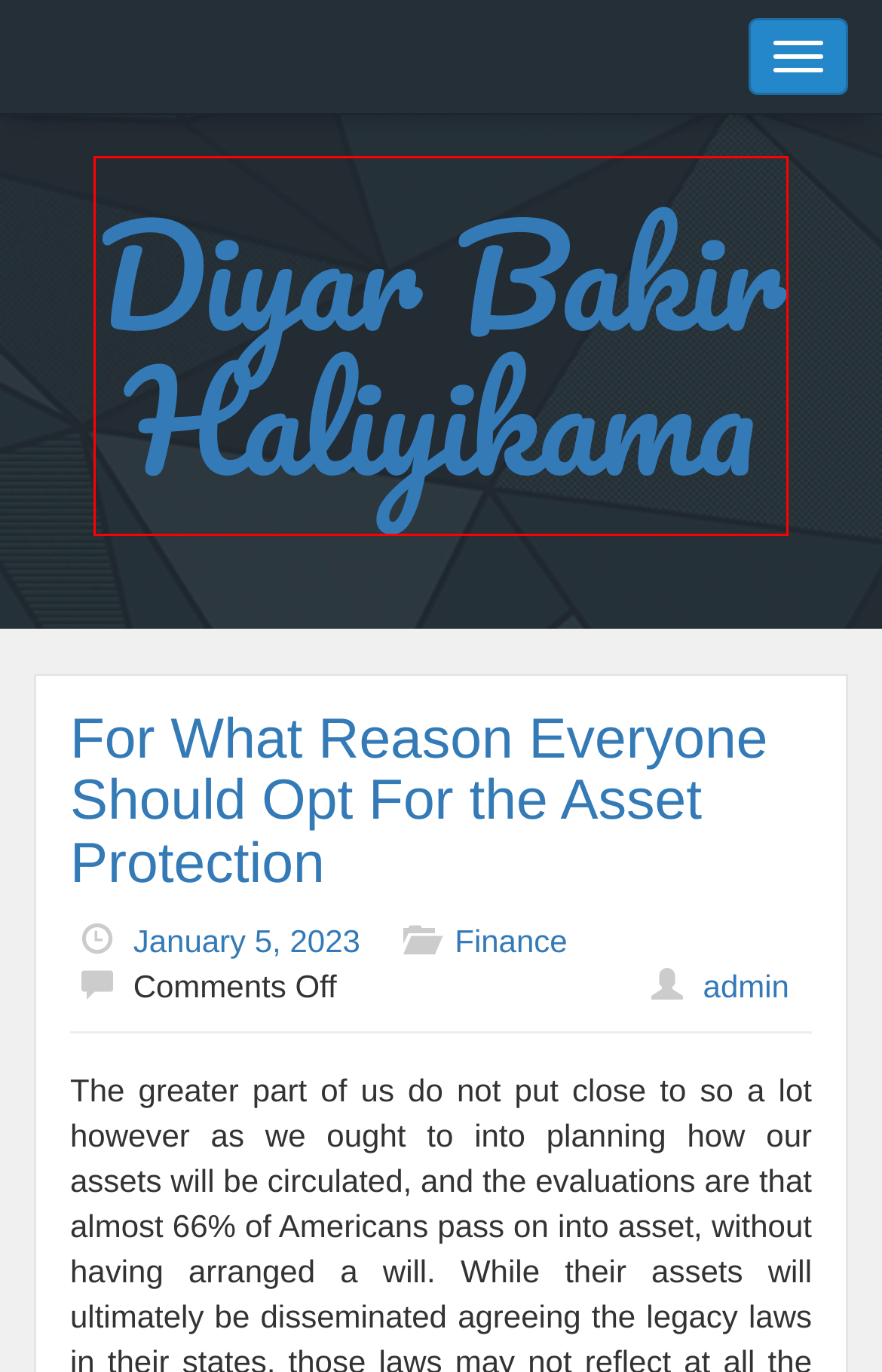View the screenshot of the webpage containing a red bounding box around a UI element. Select the most fitting webpage description for the new page shown after the element in the red bounding box is clicked. Here are the candidates:
A. Diyar Bakir Haliyikama -
B. December 2023 - Diyar Bakir Haliyikama
C. January 2024 - Diyar Bakir Haliyikama
D. Home improvement Archives - Diyar Bakir Haliyikama
E. admin, Author at Diyar Bakir Haliyikama
F. General Archives - Diyar Bakir Haliyikama
G. Finance Archives - Diyar Bakir Haliyikama
H. December 2021 - Diyar Bakir Haliyikama

A